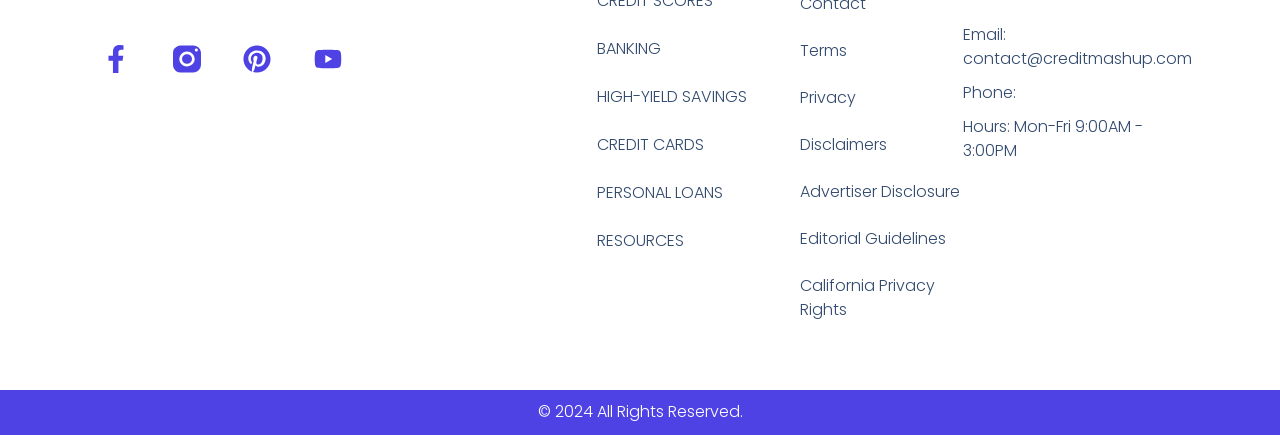Provide the bounding box coordinates for the area that should be clicked to complete the instruction: "Learn about high-yield savings".

[0.466, 0.195, 0.584, 0.25]